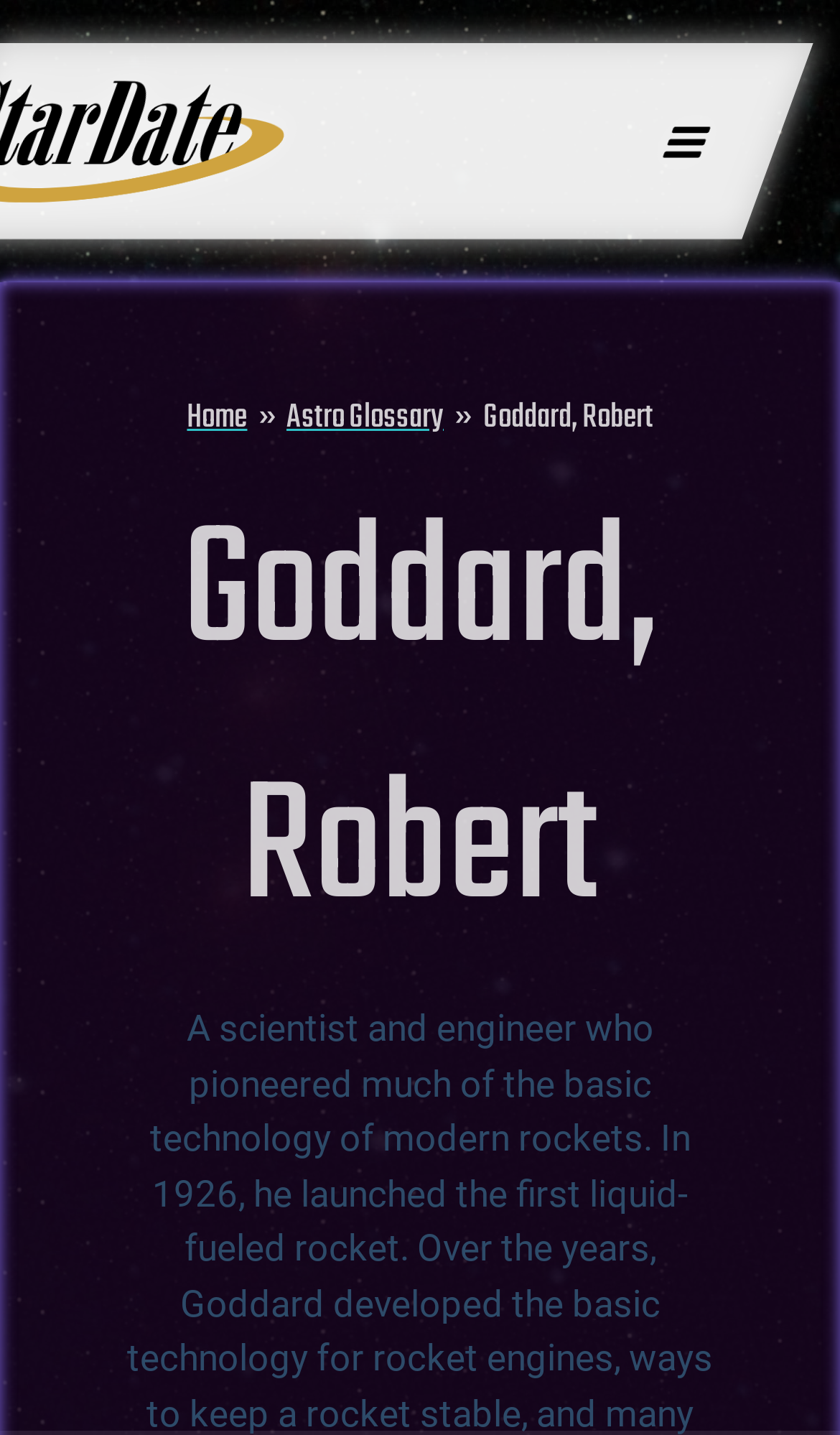Please provide a detailed answer to the question below by examining the image:
What is the position of the image on the webpage?

The image has a bounding box coordinate of [0.783, 0.083, 0.853, 0.113], which is above the breadcrumbs navigation that has a bounding box coordinate of [0.131, 0.273, 0.869, 0.311], indicating that the image is positioned above the breadcrumbs.